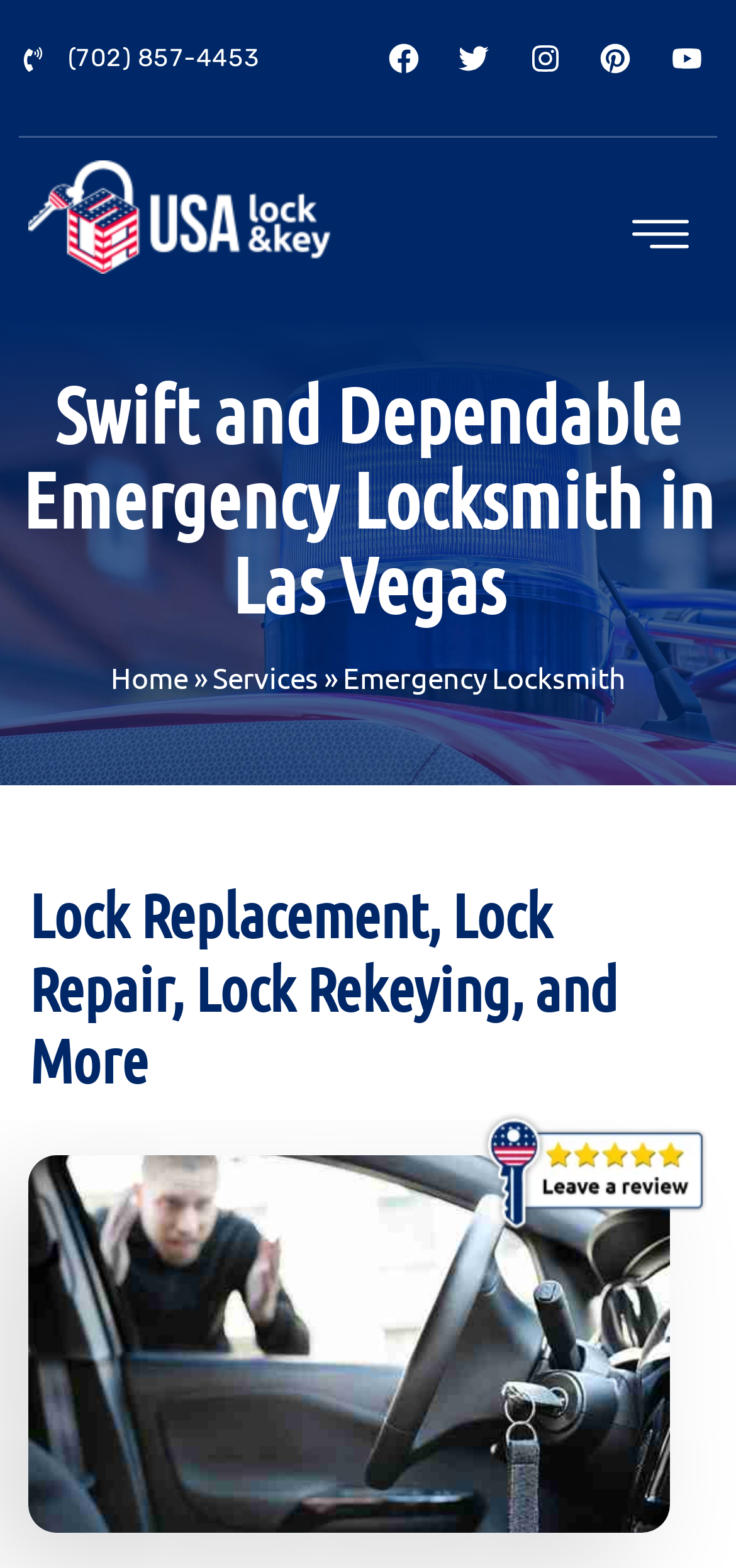Show me the bounding box coordinates of the clickable region to achieve the task as per the instruction: "Leave a review".

[0.654, 0.709, 0.962, 0.787]